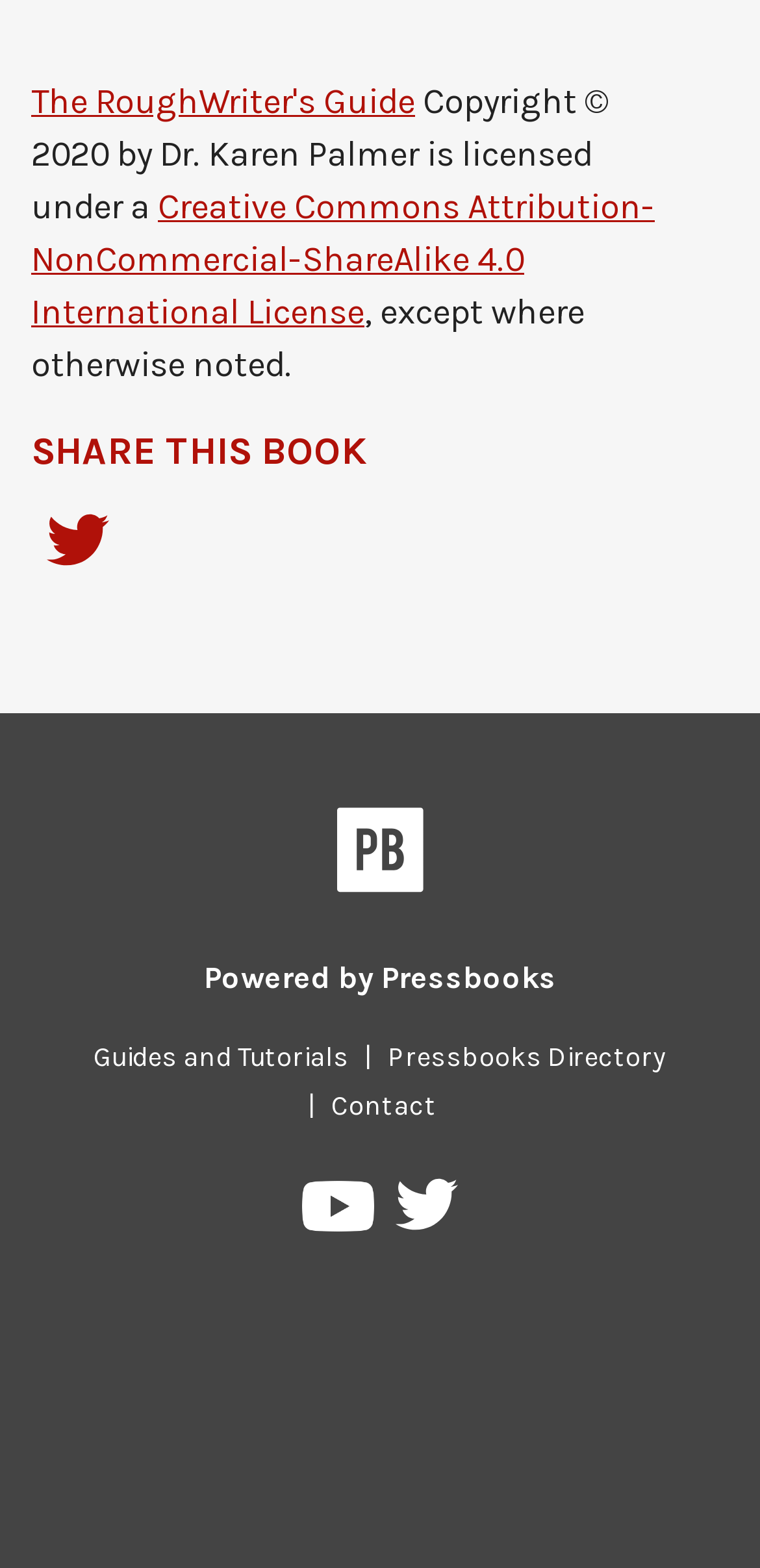What license is this book licensed under?
Provide a detailed and extensive answer to the question.

The license information is provided in the copyright section, which mentions that the book is licensed under a 'Creative Commons Attribution-NonCommercial-ShareAlike 4.0 International License'.